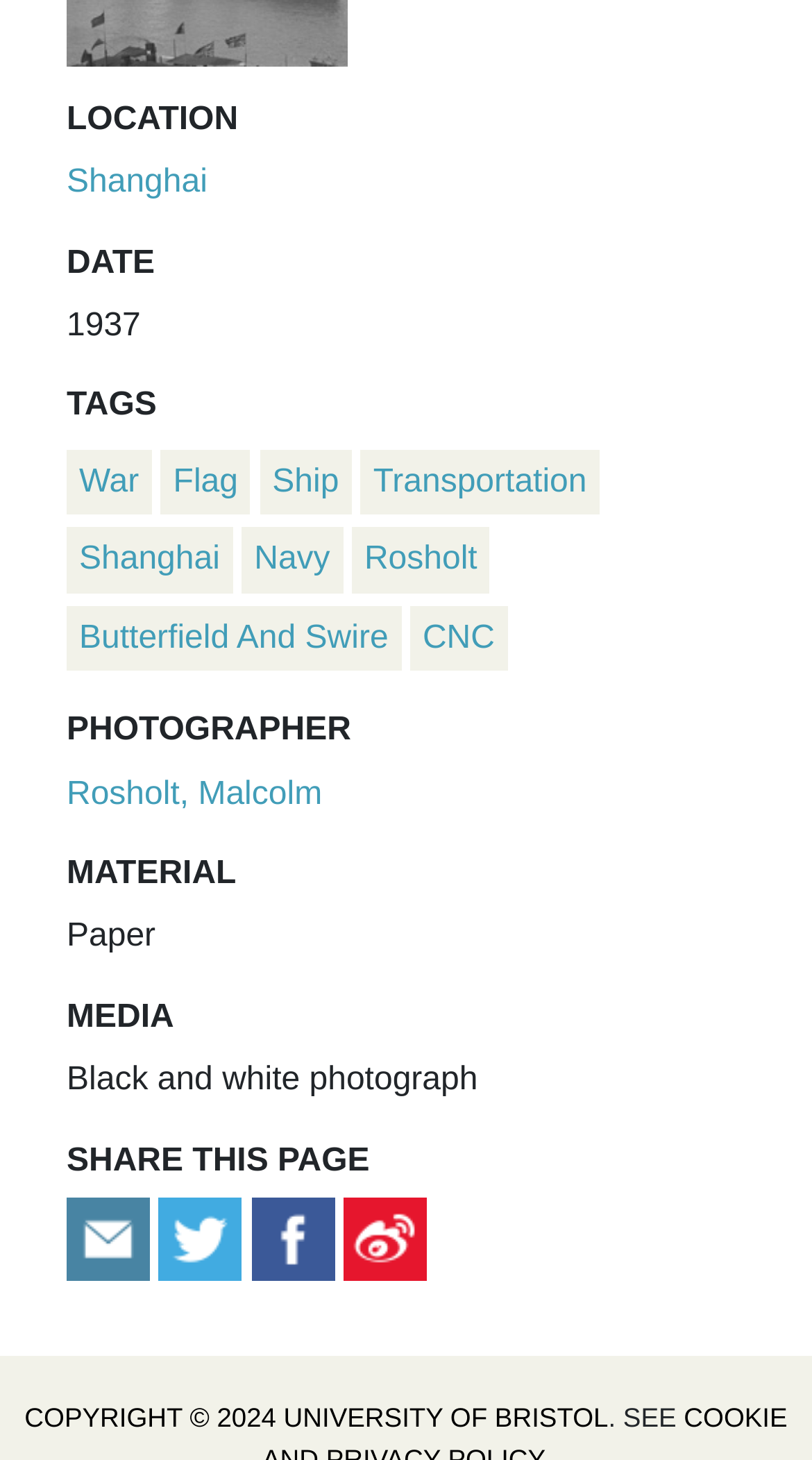Bounding box coordinates should be in the format (top-left x, top-left y, bottom-right x, bottom-right y) and all values should be floating point numbers between 0 and 1. Determine the bounding box coordinate for the UI element described as: aria-label="Share on Facebook"

[0.31, 0.836, 0.413, 0.86]